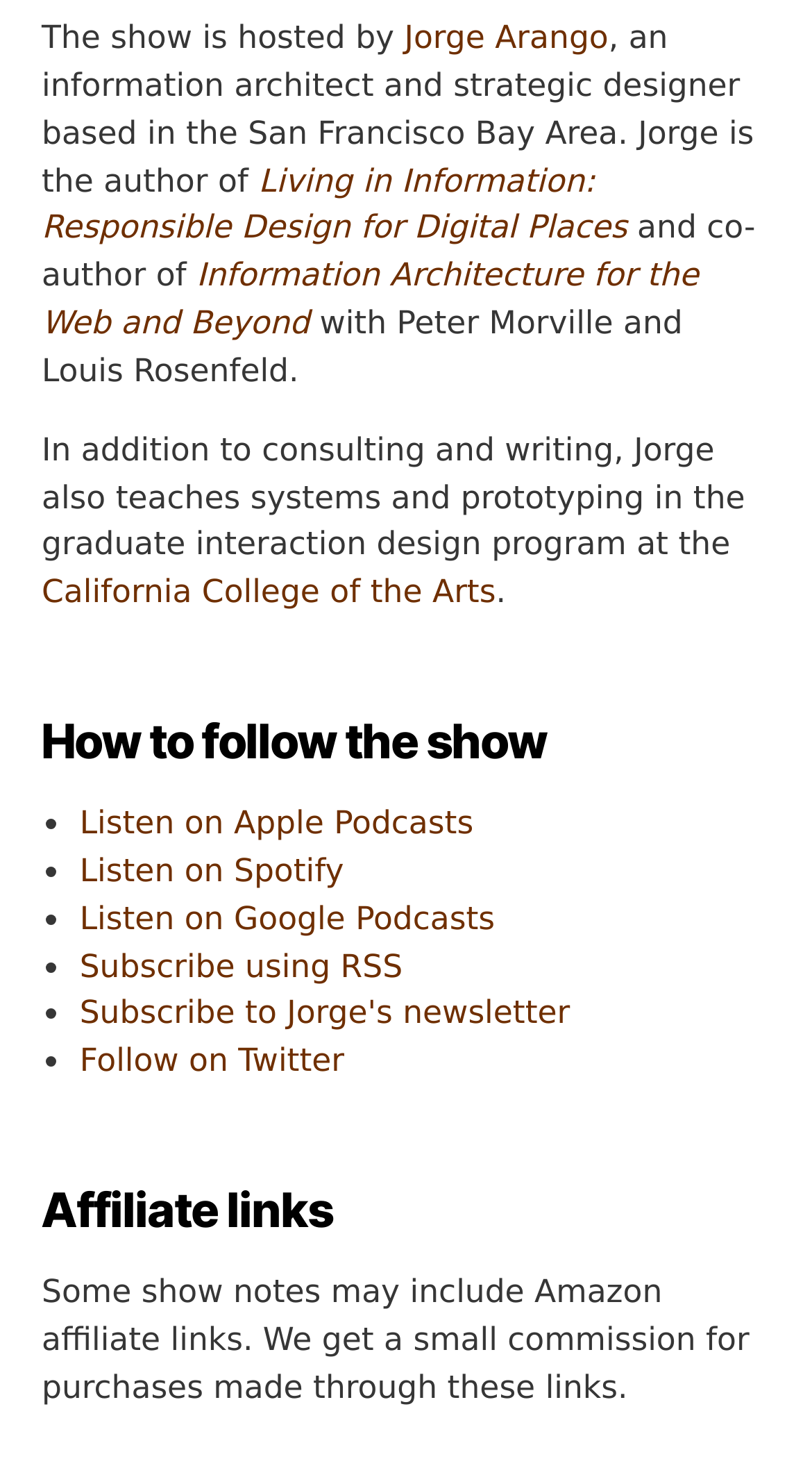Point out the bounding box coordinates of the section to click in order to follow this instruction: "Subscribe to Jorge's newsletter".

[0.098, 0.682, 0.702, 0.707]